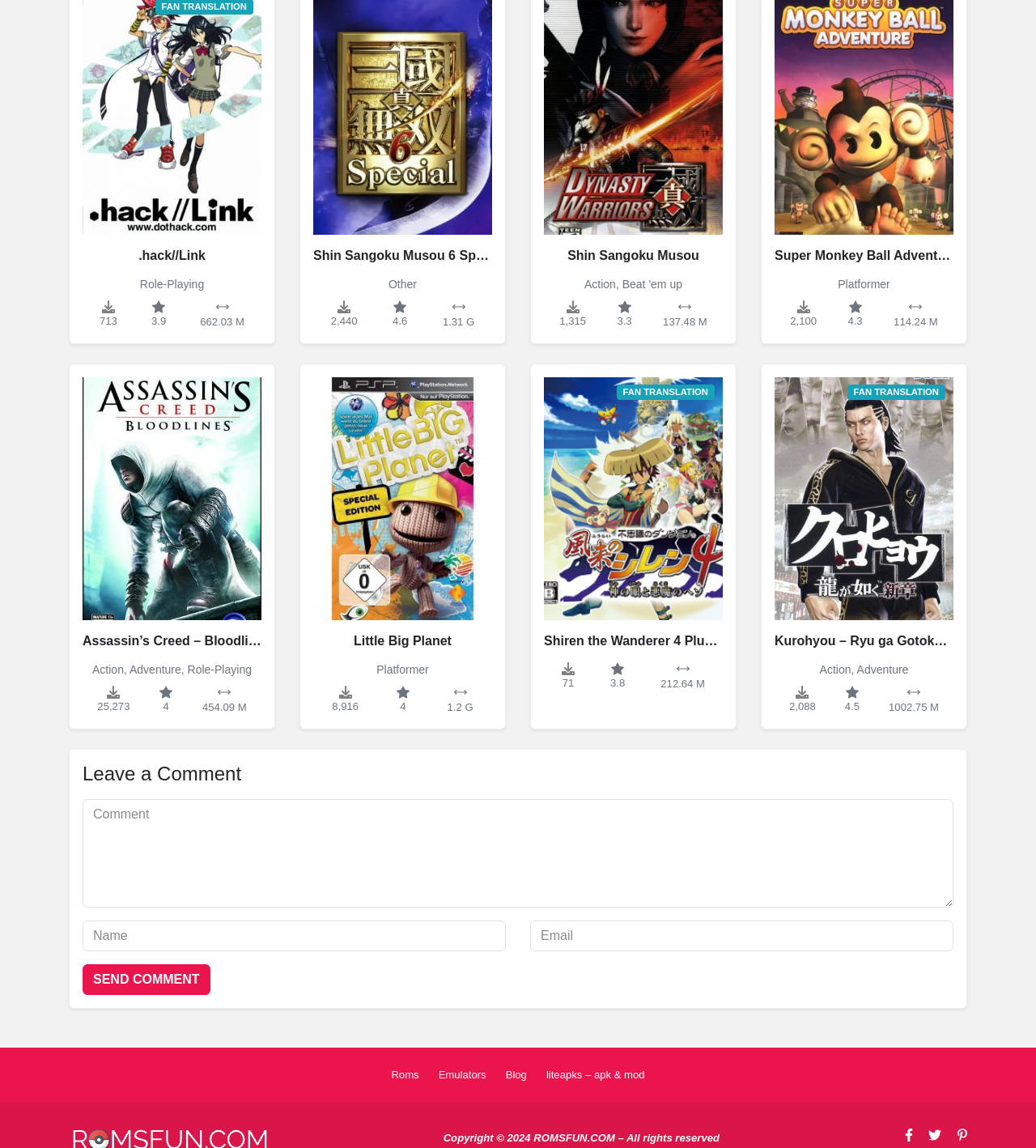What is the genre of Shin Sangoku Musou 6 Special?
Give a single word or phrase as your answer by examining the image.

Other